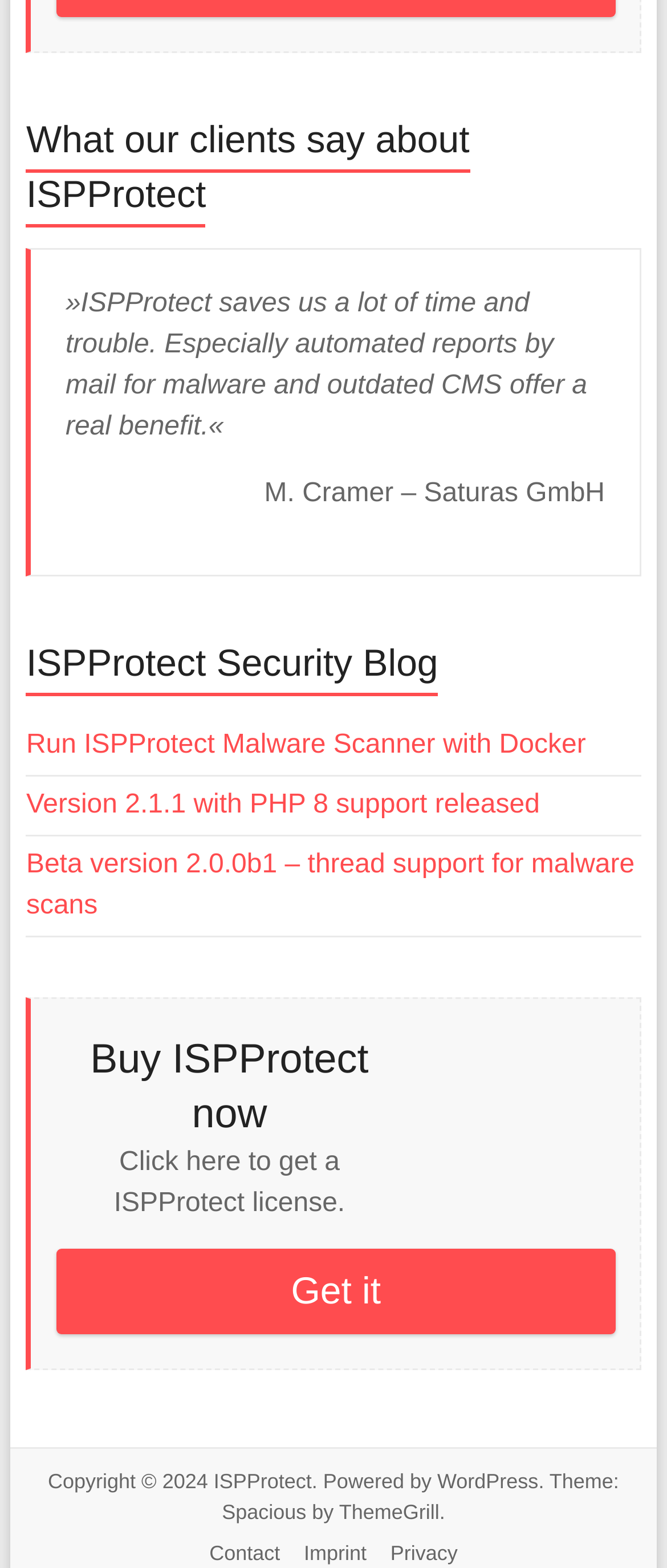Please answer the following query using a single word or phrase: 
What is the name of the security blog?

ISPProtect Security Blog